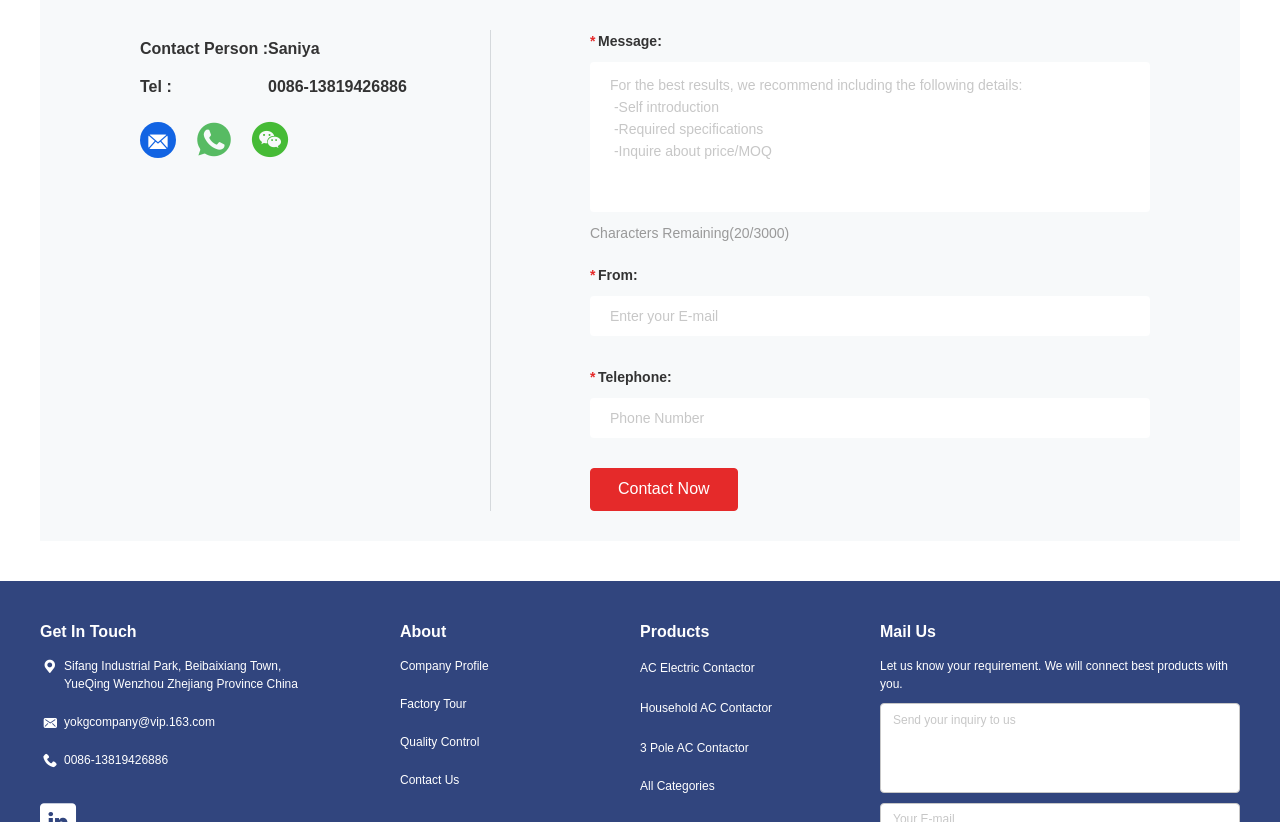Answer the question in one word or a short phrase:
What is the maximum number of characters allowed in the message?

3000